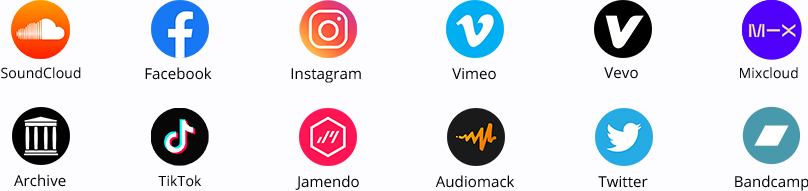What is the shape of Vimeo's logo? Analyze the screenshot and reply with just one word or a short phrase.

Light blue circle